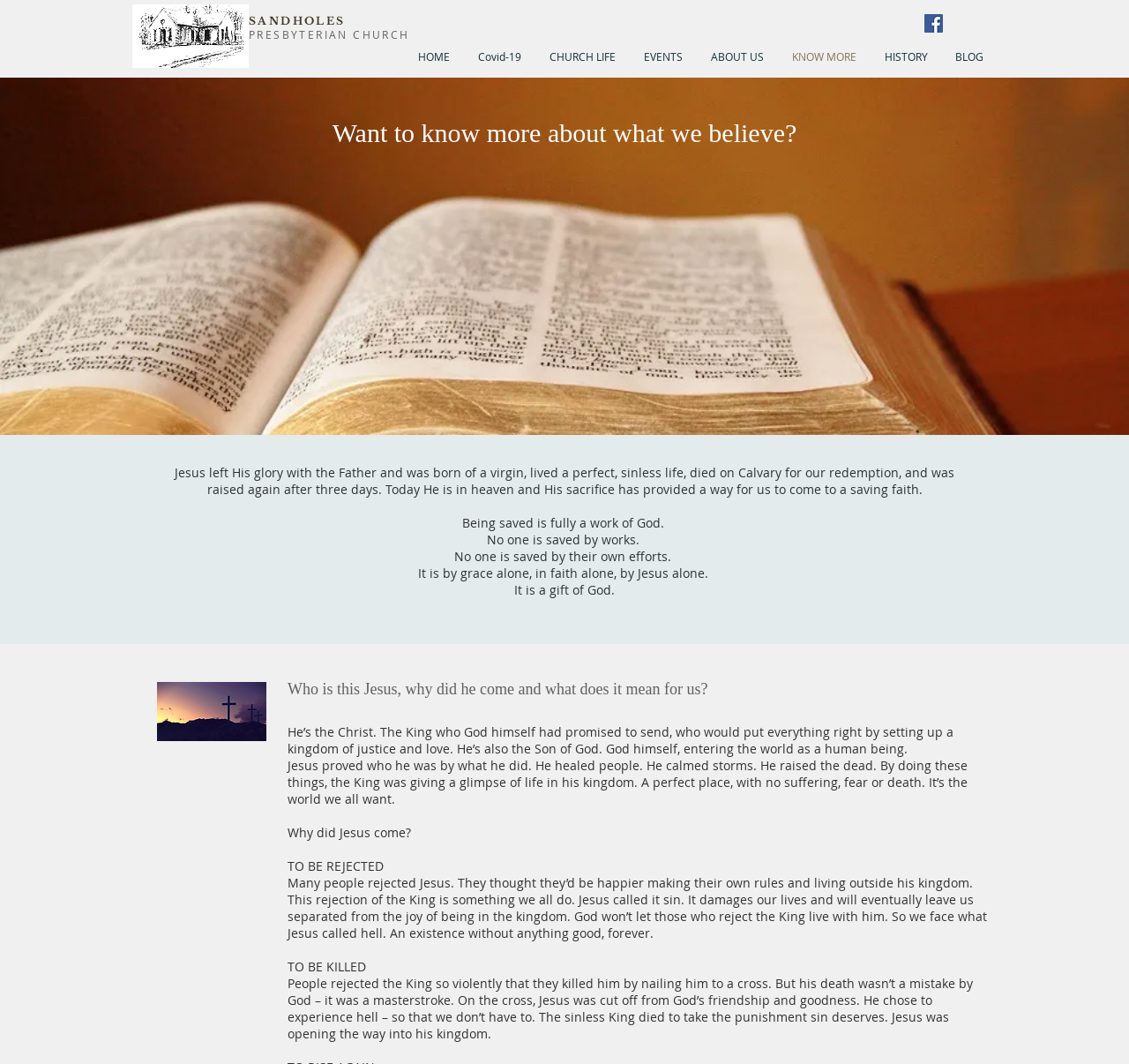Please mark the bounding box coordinates of the area that should be clicked to carry out the instruction: "Click the 'EVENTS' link".

[0.558, 0.045, 0.617, 0.061]